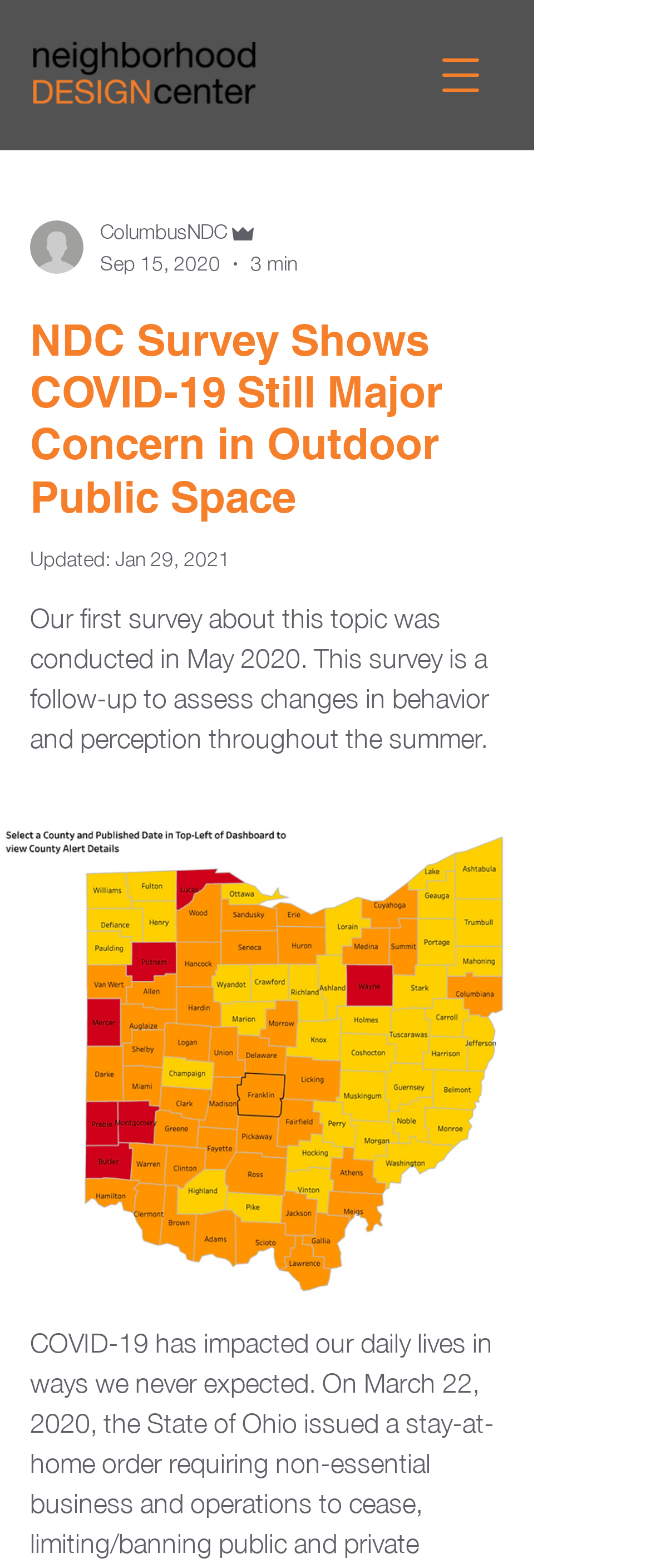Respond to the question below with a single word or phrase:
How long does it take to read the article?

3 min